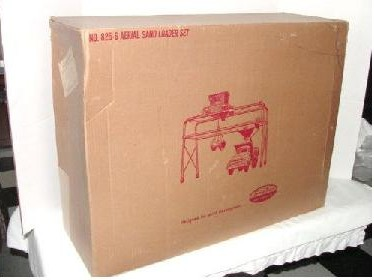Describe all the aspects of the image extensively.

This image features an unopened box of a vintage Tonka toy, specifically depicting the "Metal Sand Loader Set." The box is primarily brown with vibrant red graphics showcasing the toy's design, including a crane structure and a truck, indicative of its construction and play features. The packaging presents a nostalgic aesthetic, reminiscent of classic toys from the mid-20th century, appealing to collectors and enthusiasts alike. The absence of wear emphasizes its potential collector's value, and the clear labeling signifies its historical significance in the realm of toy manufacturing.